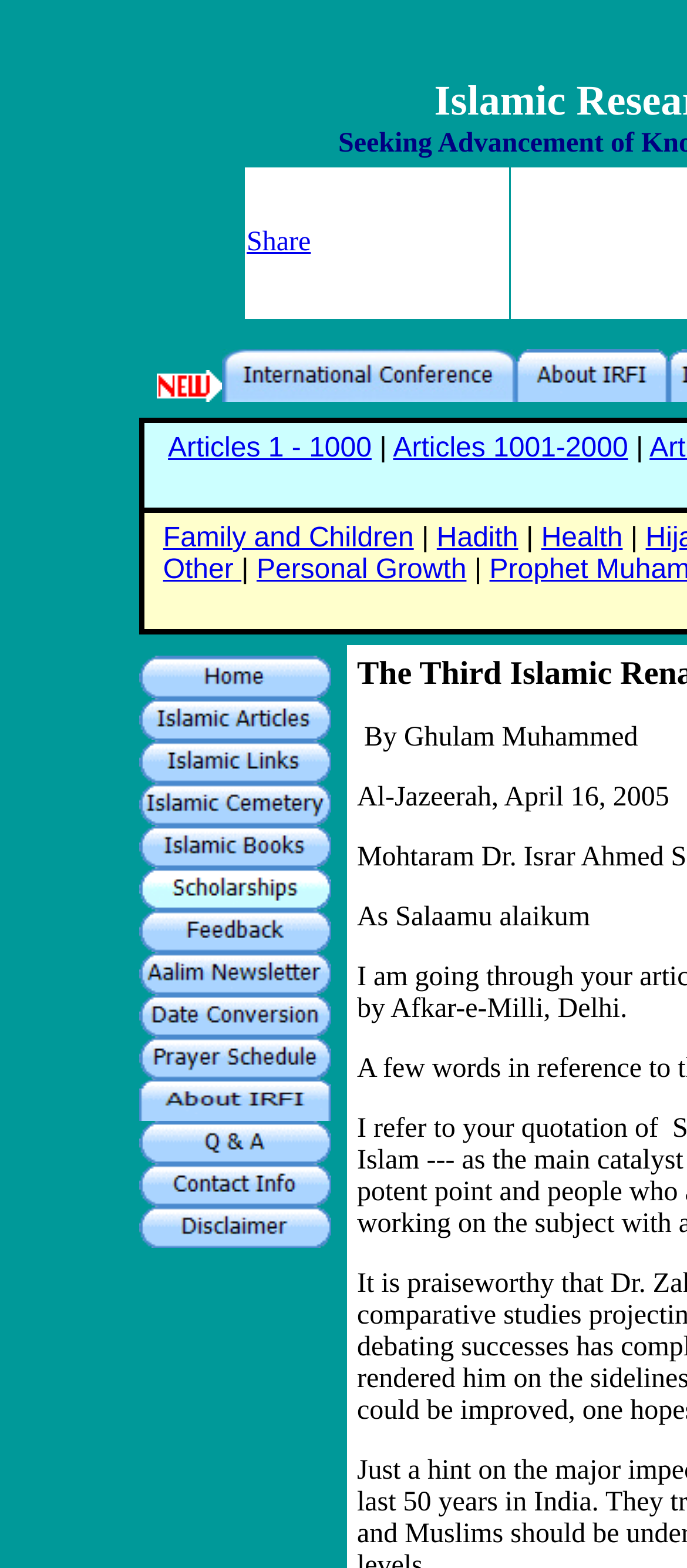Locate the coordinates of the bounding box for the clickable region that fulfills this instruction: "Read articles 1-1000".

[0.245, 0.277, 0.541, 0.296]